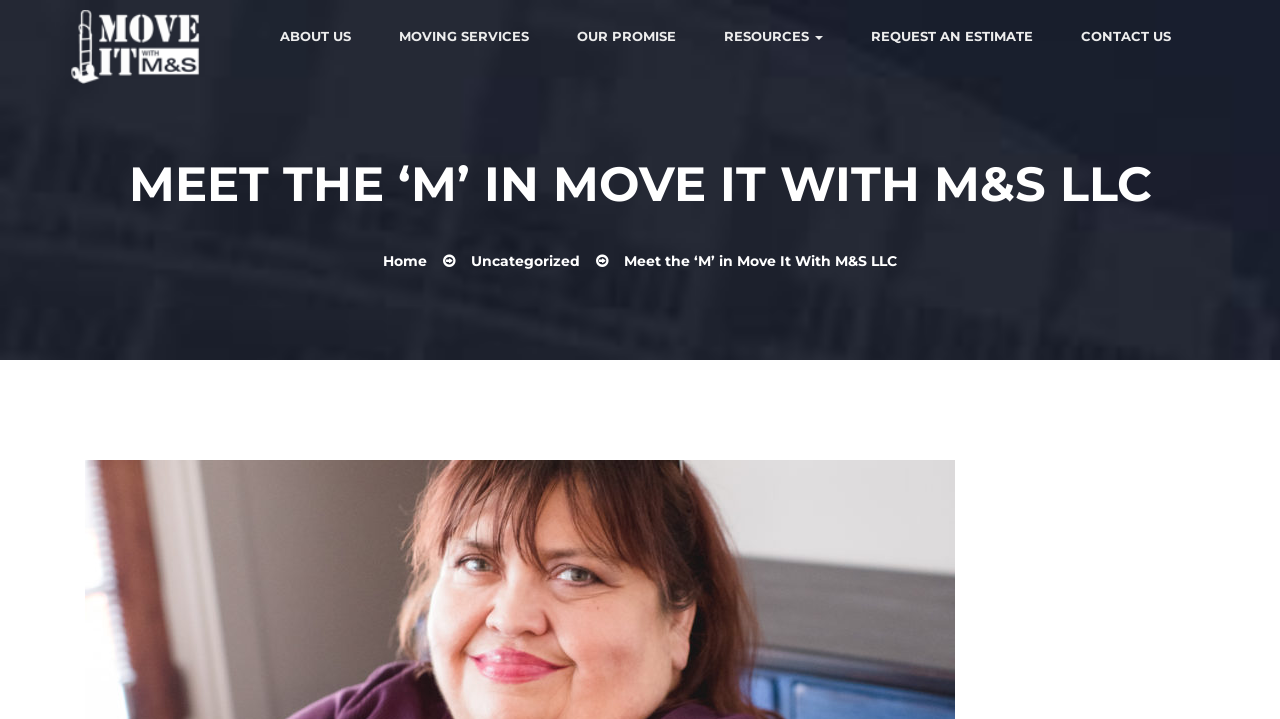Find the bounding box coordinates of the area that needs to be clicked in order to achieve the following instruction: "contact us". The coordinates should be specified as four float numbers between 0 and 1, i.e., [left, top, right, bottom].

[0.827, 0.014, 0.932, 0.086]